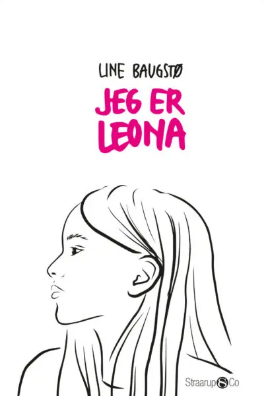What is the color of the title?
Using the visual information, reply with a single word or short phrase.

Vibrant pink